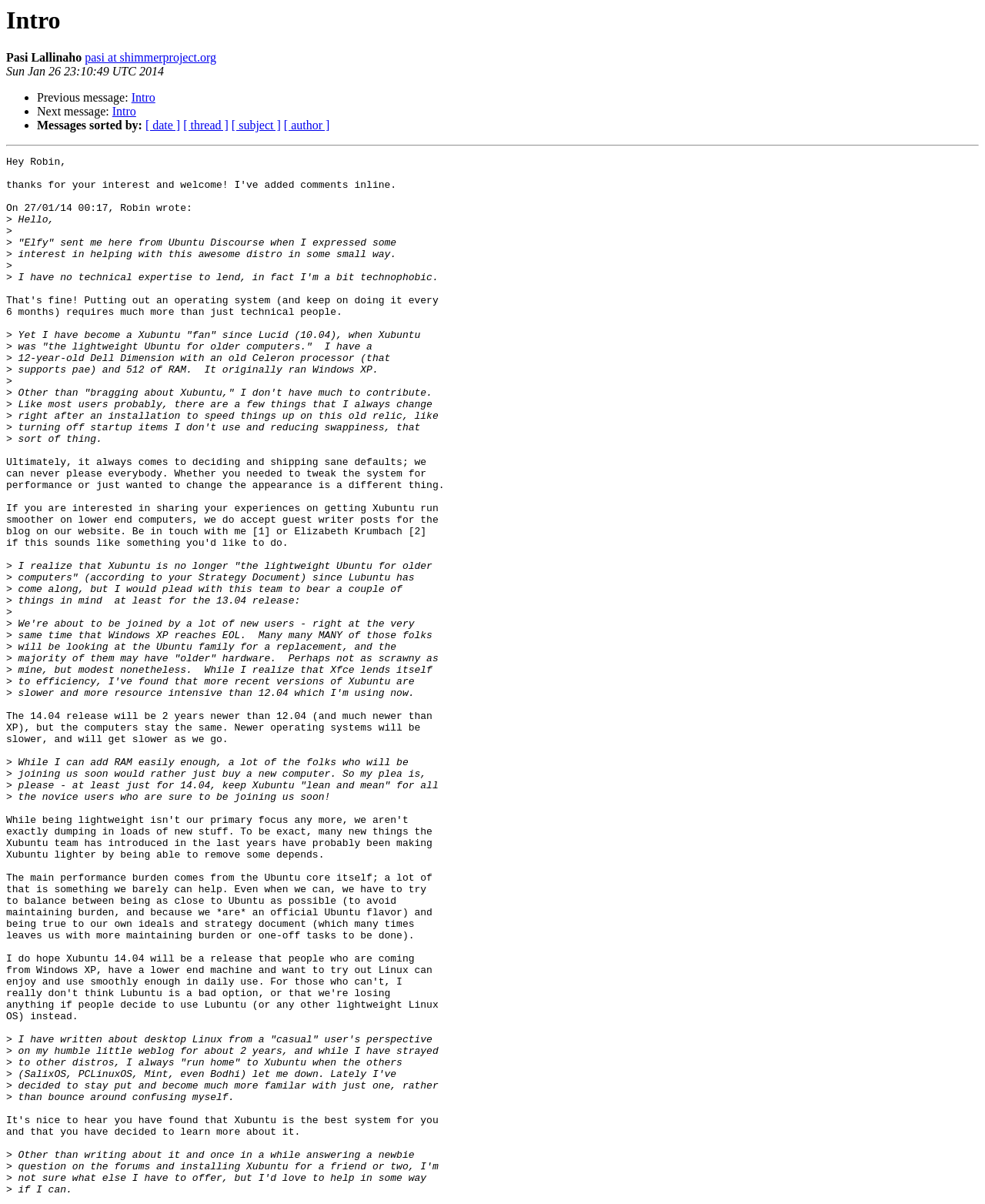What is the user's experience with Xubuntu?
Using the information from the image, provide a comprehensive answer to the question.

The user mentions their experience with Xubuntu in the message body, stating that they have become a fan since Lucid (10.04), which is mentioned in the static text element with bounding box coordinates [0.012, 0.274, 0.427, 0.284].